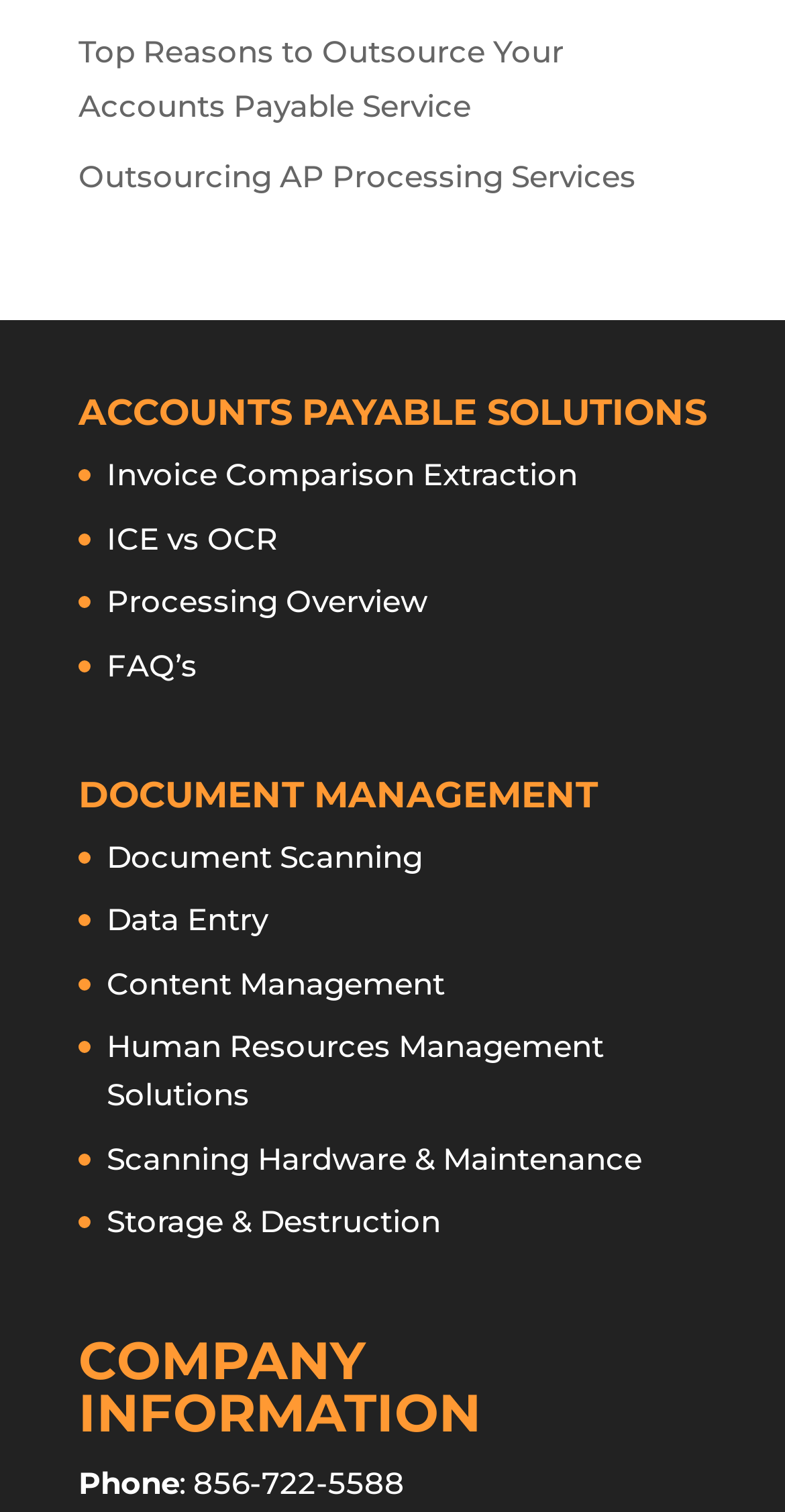What are the main categories on this webpage?
Answer the question with as much detail as you can, using the image as a reference.

By analyzing the webpage structure, I found that there are three main categories: Accounts Payable, Document Management, and Company Information. These categories are indicated by the headings 'ACCOUNTS PAYABLE SOLUTIONS', 'DOCUMENT MANAGEMENT', and 'COMPANY INFORMATION' respectively.